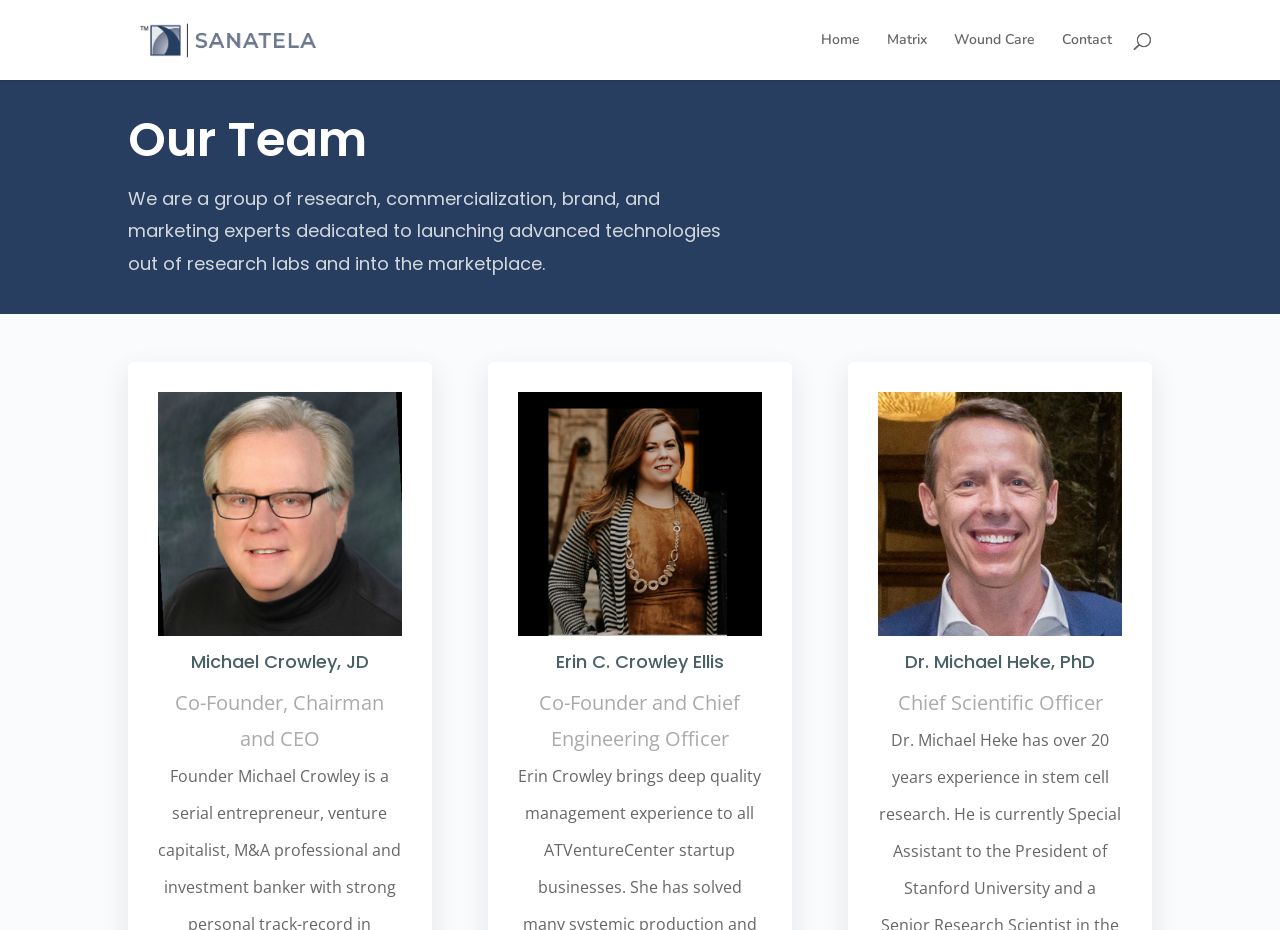From the image, can you give a detailed response to the question below:
What is the purpose of the company?

The purpose of the company can be found in the static text, which states that the company is dedicated to launching advanced technologies out of research labs and into the marketplace.